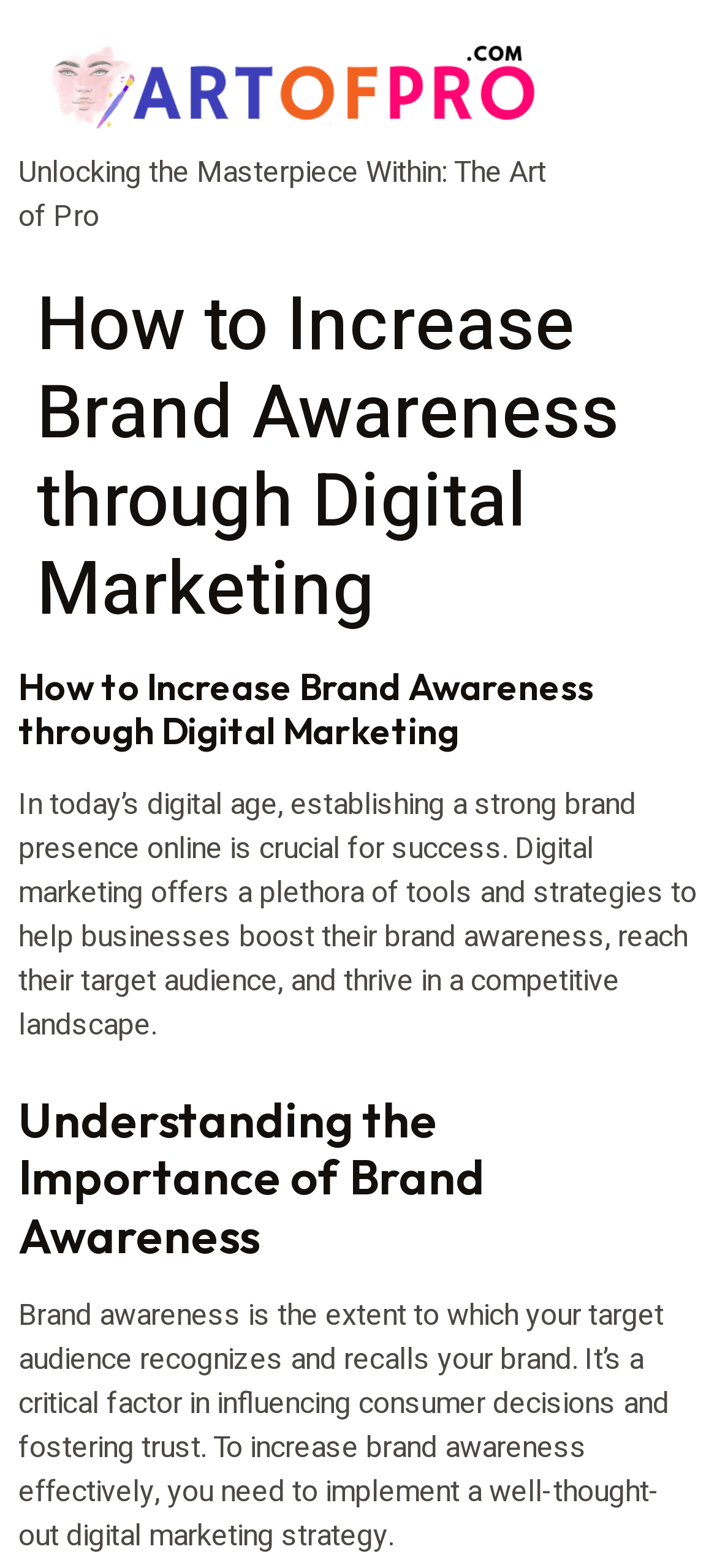What is the importance of brand awareness?
Look at the image and provide a short answer using one word or a phrase.

Influencing consumer decisions